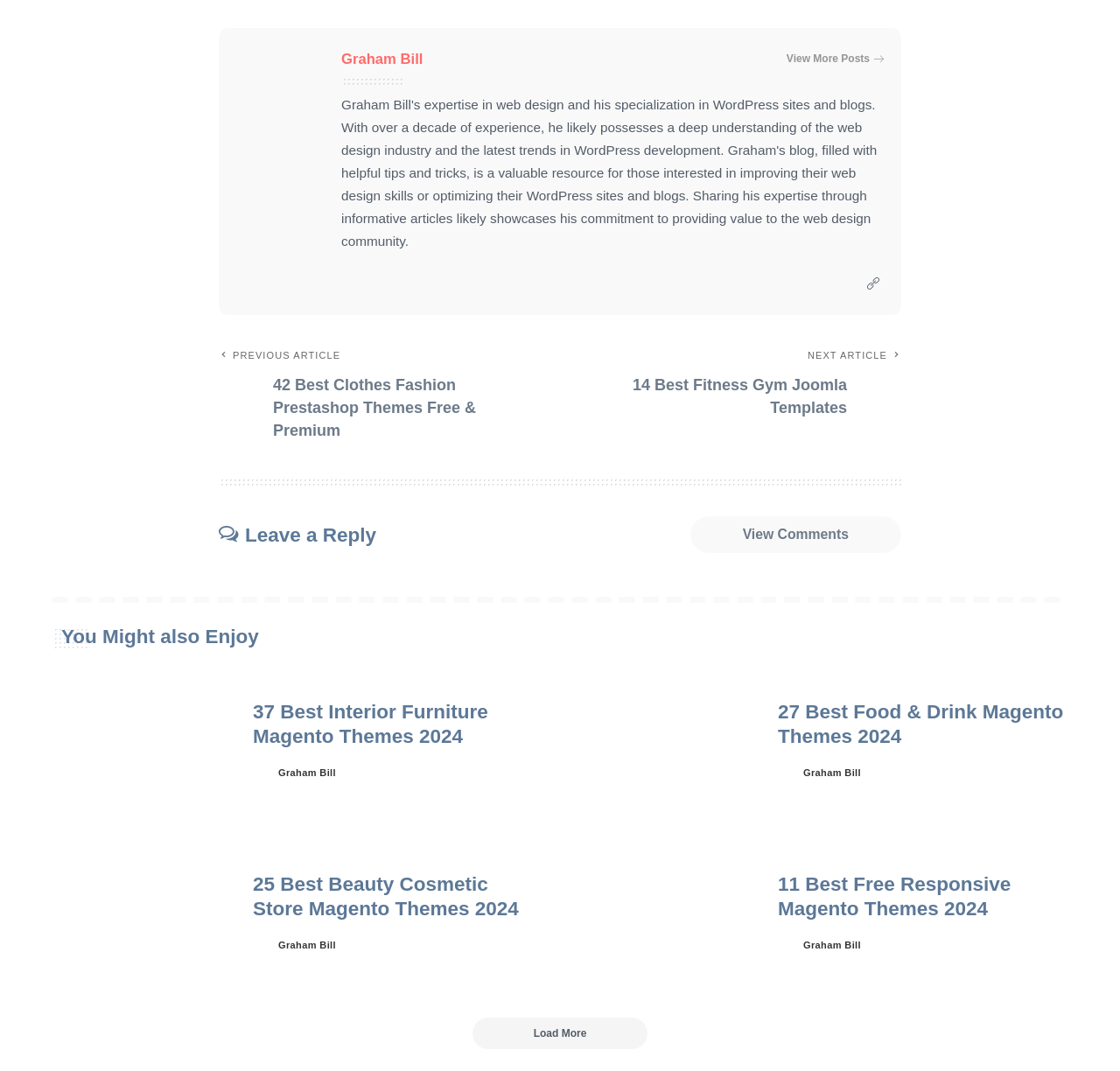Locate the bounding box coordinates of the element you need to click to accomplish the task described by this instruction: "Read previous article".

[0.195, 0.327, 0.484, 0.413]